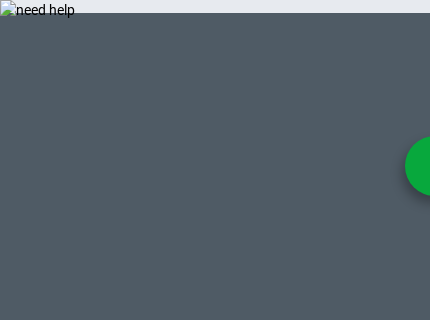What is the overall design style of the image?
Please respond to the question with a detailed and thorough explanation.

The caption describes the design as user-friendly and inviting, which aligns well with the theme of offering support and guidance, making it easy for viewers to engage with the content.